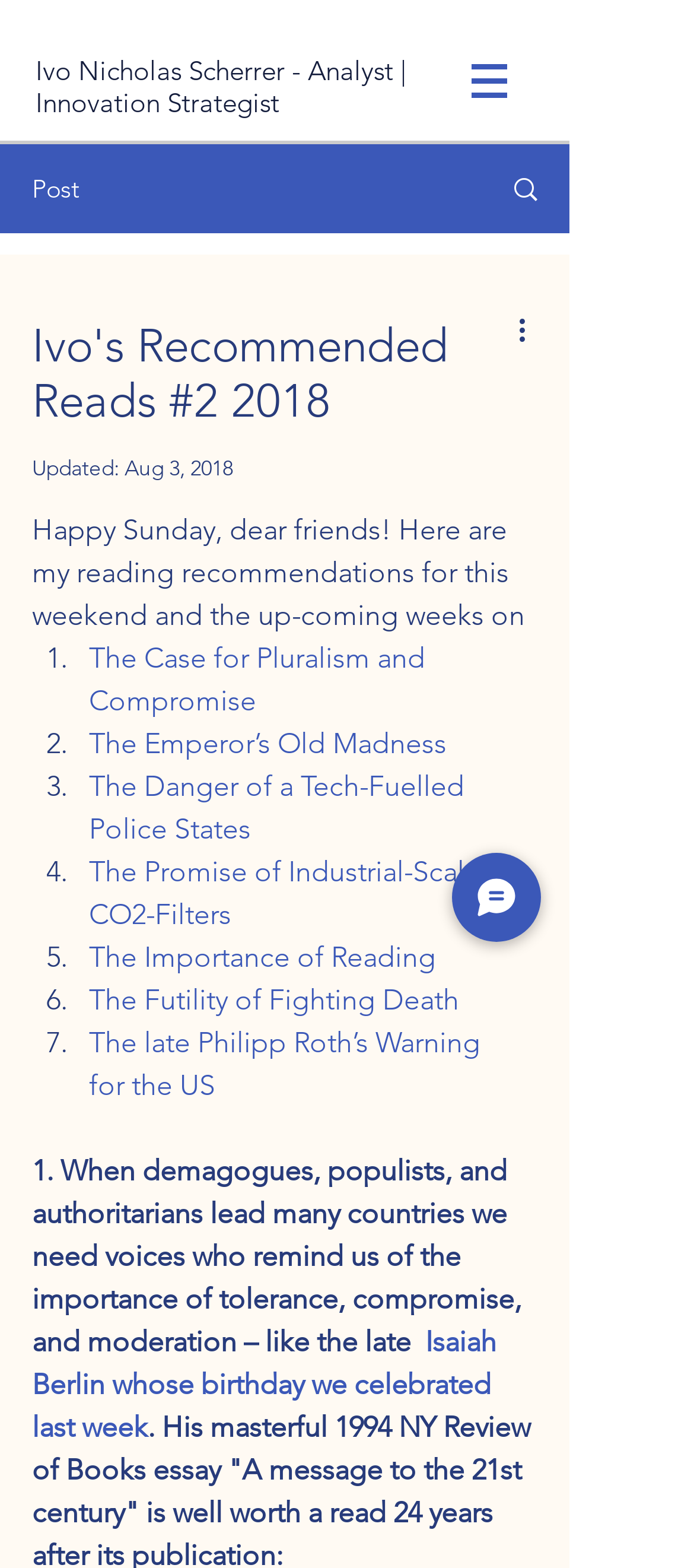Using the element description: "aria-label="More actions"", determine the bounding box coordinates. The coordinates should be in the format [left, top, right, bottom], with values between 0 and 1.

[0.738, 0.196, 0.8, 0.224]